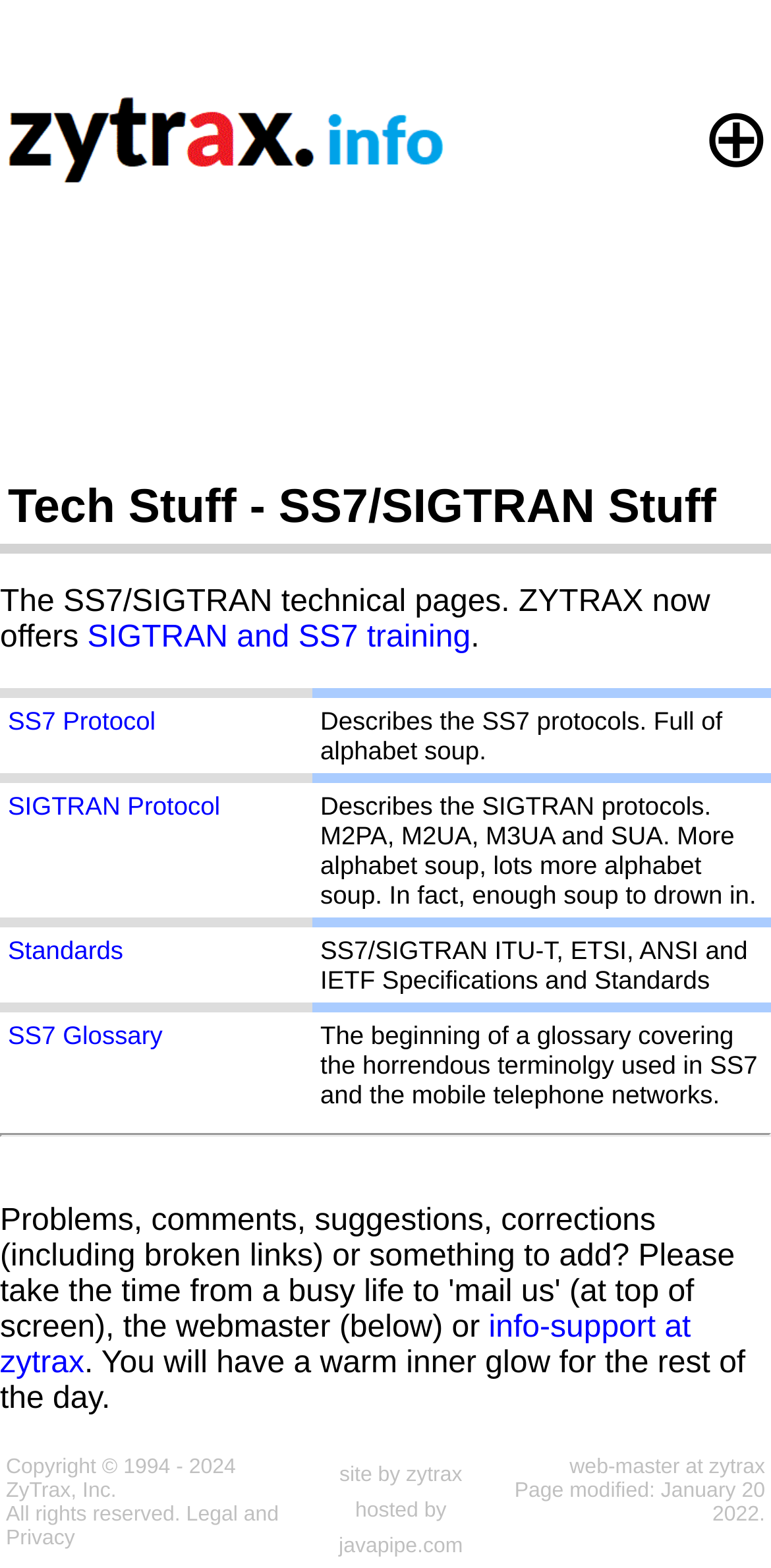Please find the bounding box coordinates of the element that needs to be clicked to perform the following instruction: "visit Facebook page". The bounding box coordinates should be four float numbers between 0 and 1, represented as [left, top, right, bottom].

None